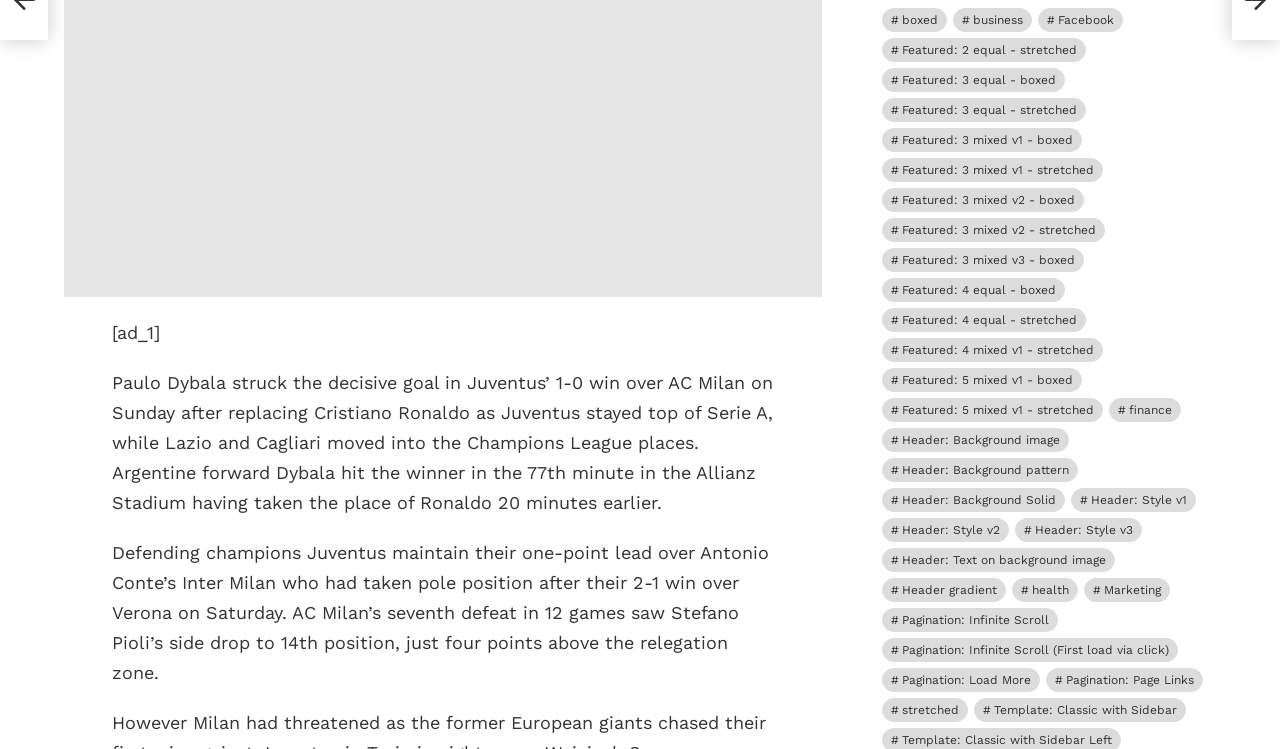Calculate the bounding box coordinates of the UI element given the description: "Header: Style v1".

[0.837, 0.652, 0.934, 0.684]